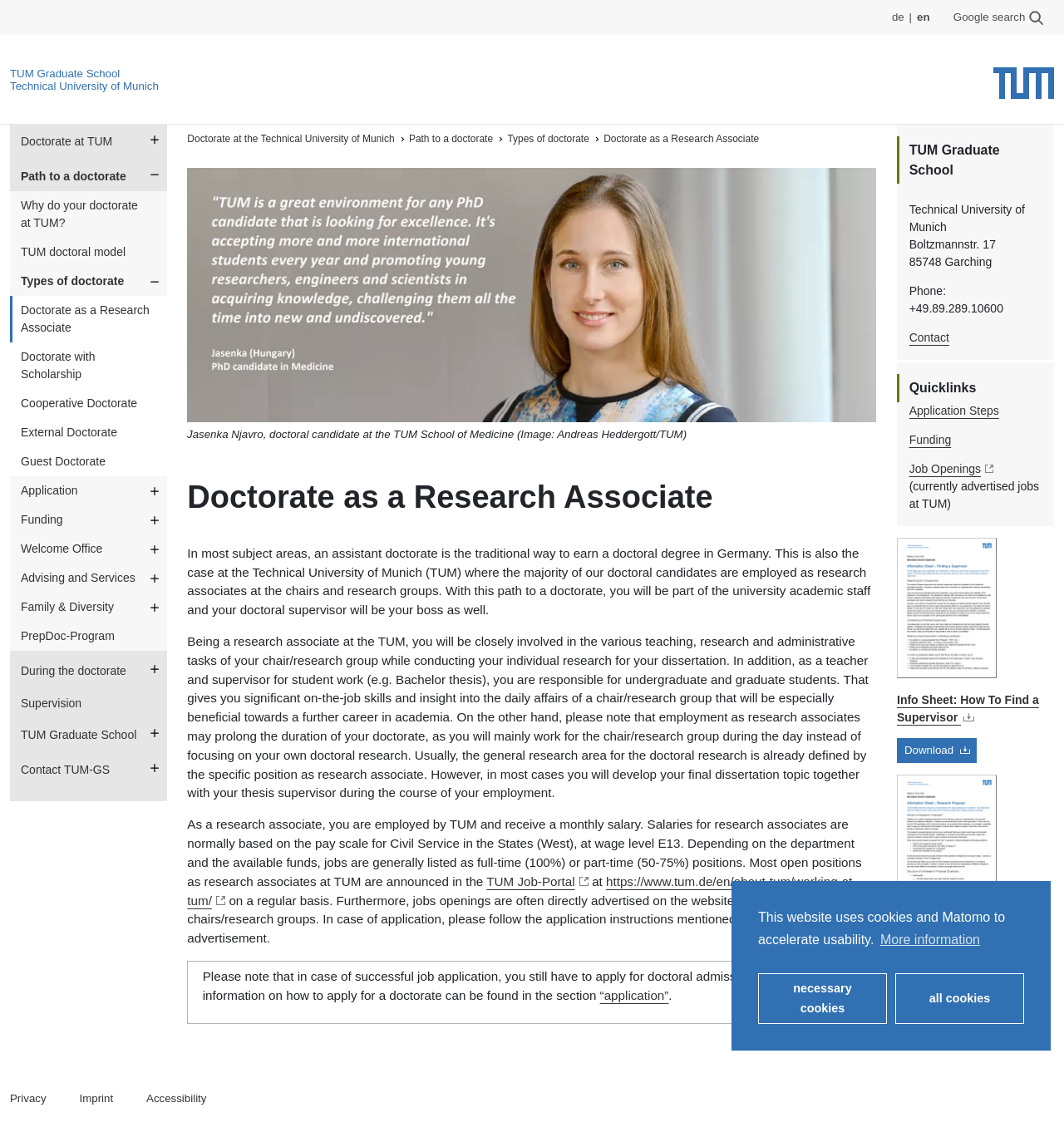Please determine the bounding box coordinates of the element to click in order to execute the following instruction: "Explore Path to a doctorate". The coordinates should be four float numbers between 0 and 1, specified as [left, top, right, bottom].

[0.009, 0.143, 0.157, 0.168]